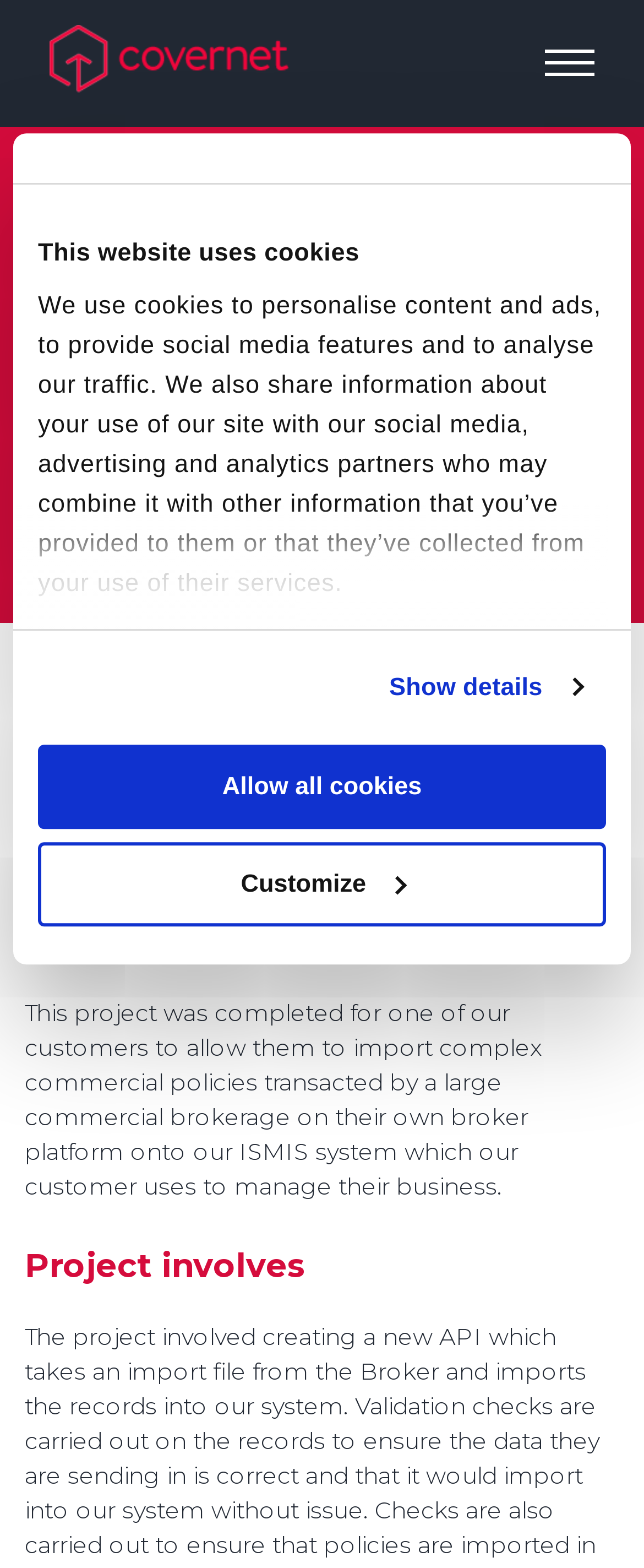Based on the image, please elaborate on the answer to the following question:
What is the project name?

I found the project name by looking at the heading 'Project Name:' and the corresponding text 'Commercial Combined Broker Bordereau Import' below it.